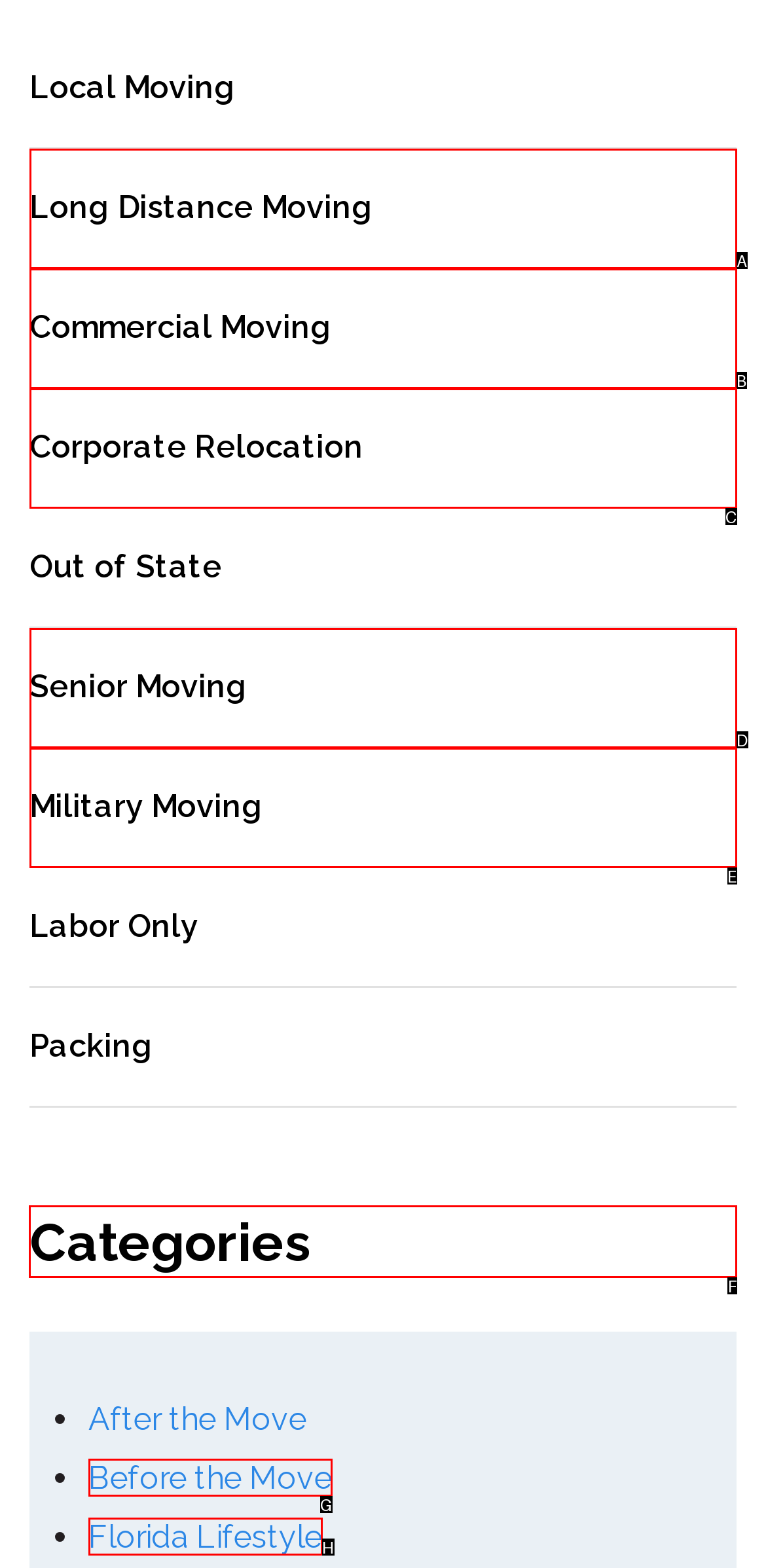Indicate the UI element to click to perform the task: View Categories. Reply with the letter corresponding to the chosen element.

F